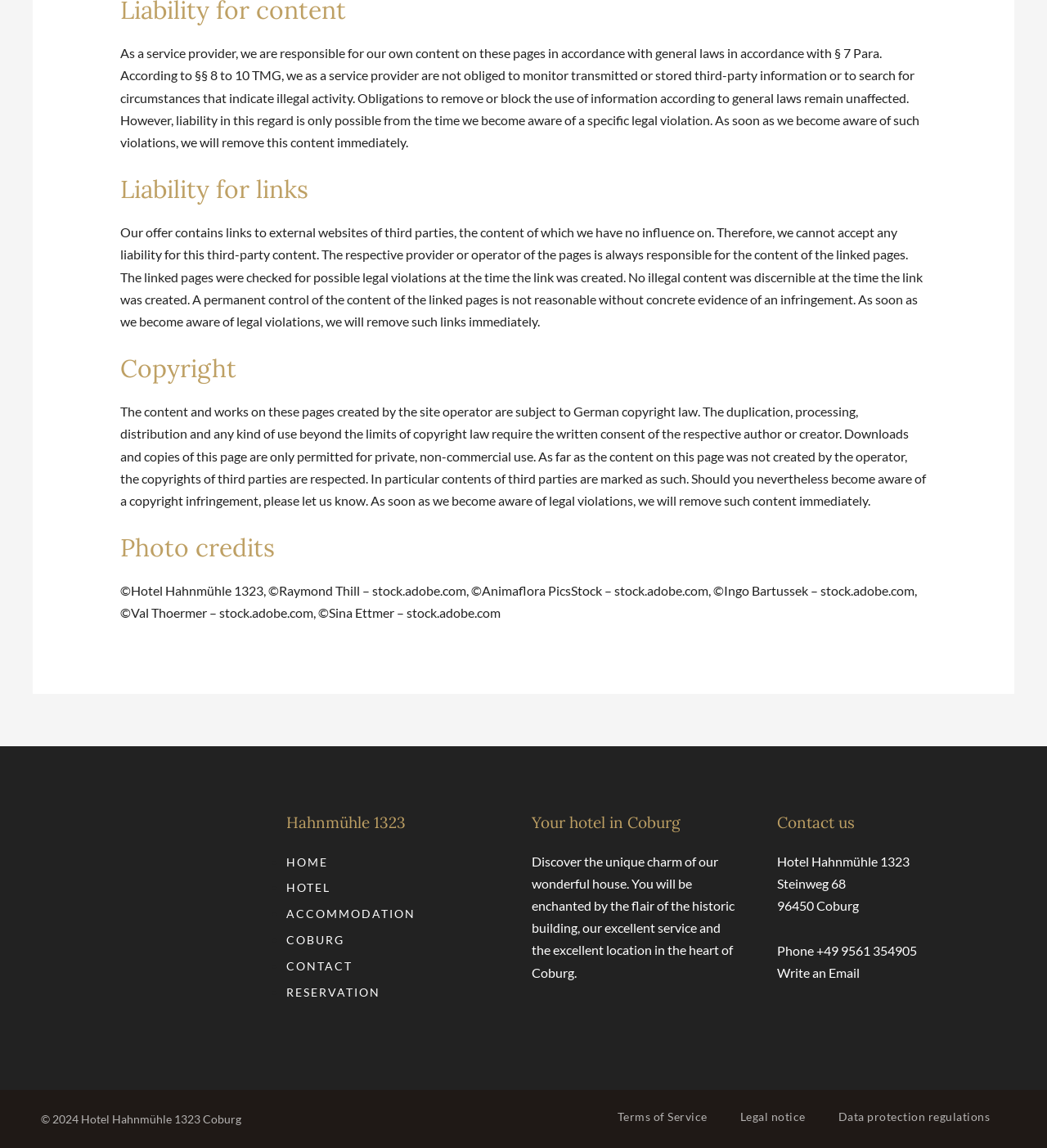Use a single word or phrase to answer the question: 
What is the copyright year of the hotel's content?

2024